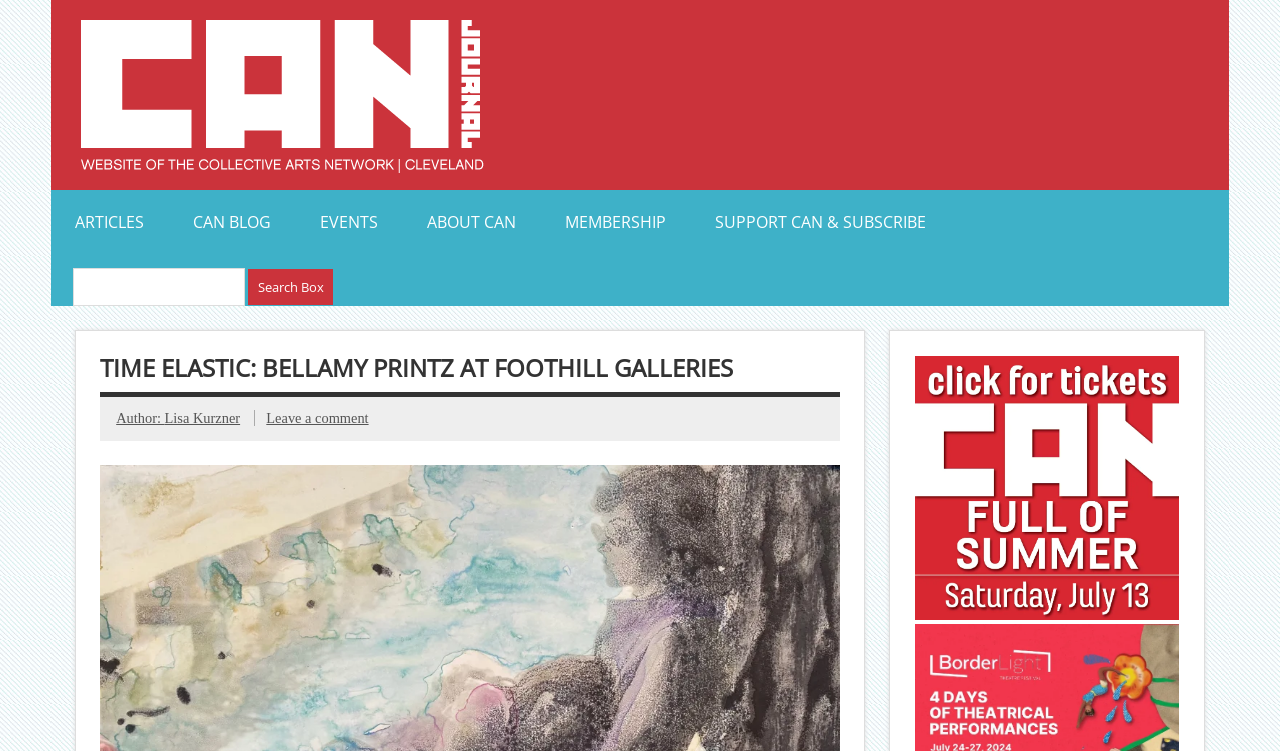Look at the image and give a detailed response to the following question: What is the name of the galleries where the exhibition is currently on view?

The heading 'TIME ELASTIC: BELLAMY PRINTZ AT FOOTHILL GALLERIES' suggests that the exhibition is currently on view at the Foothill Galleries.